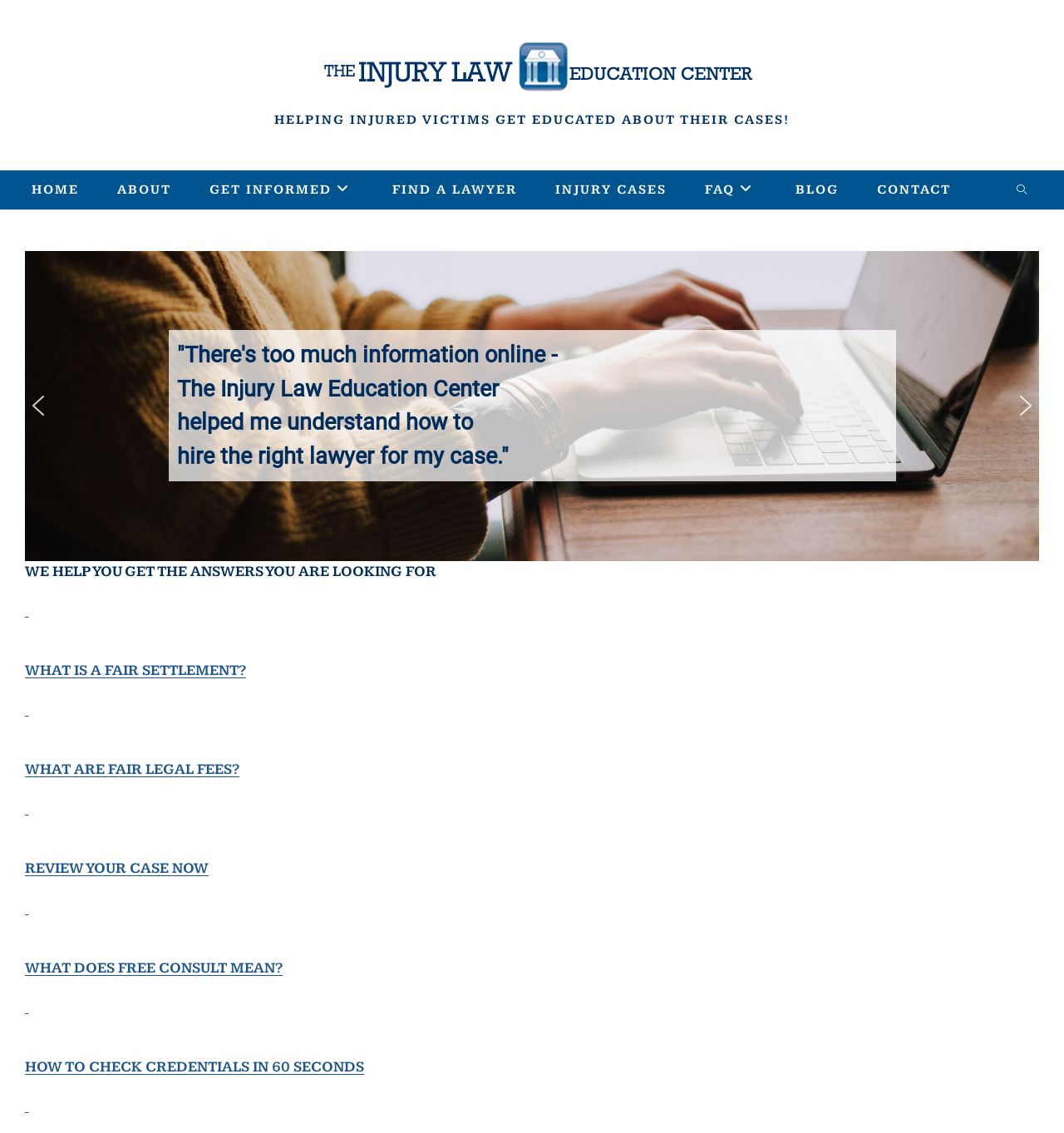How many navigation links are there?
Based on the image, provide a one-word or brief-phrase response.

9